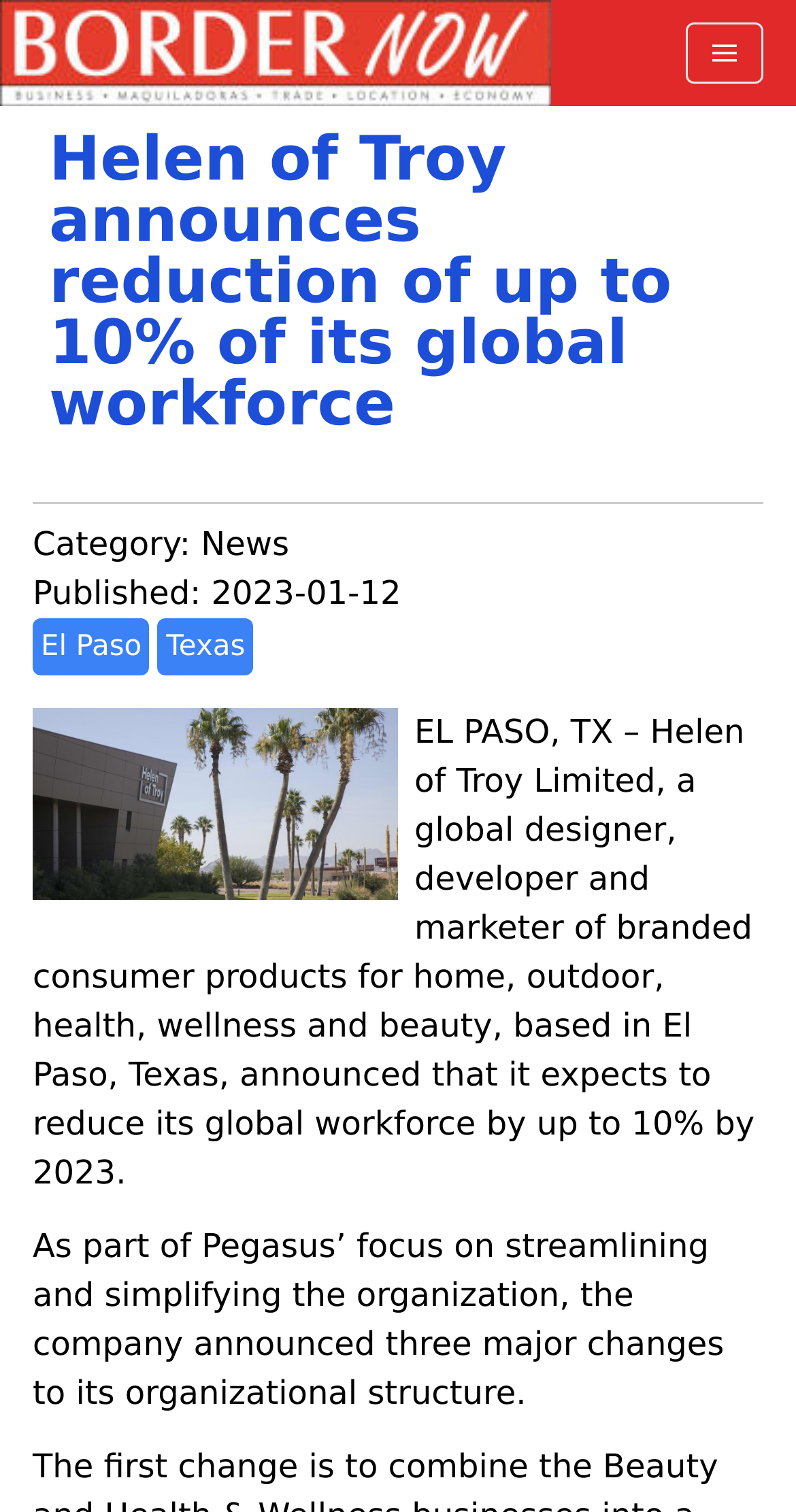Where is Helen of Troy Limited based?
Please use the image to provide a one-word or short phrase answer.

El Paso, Texas